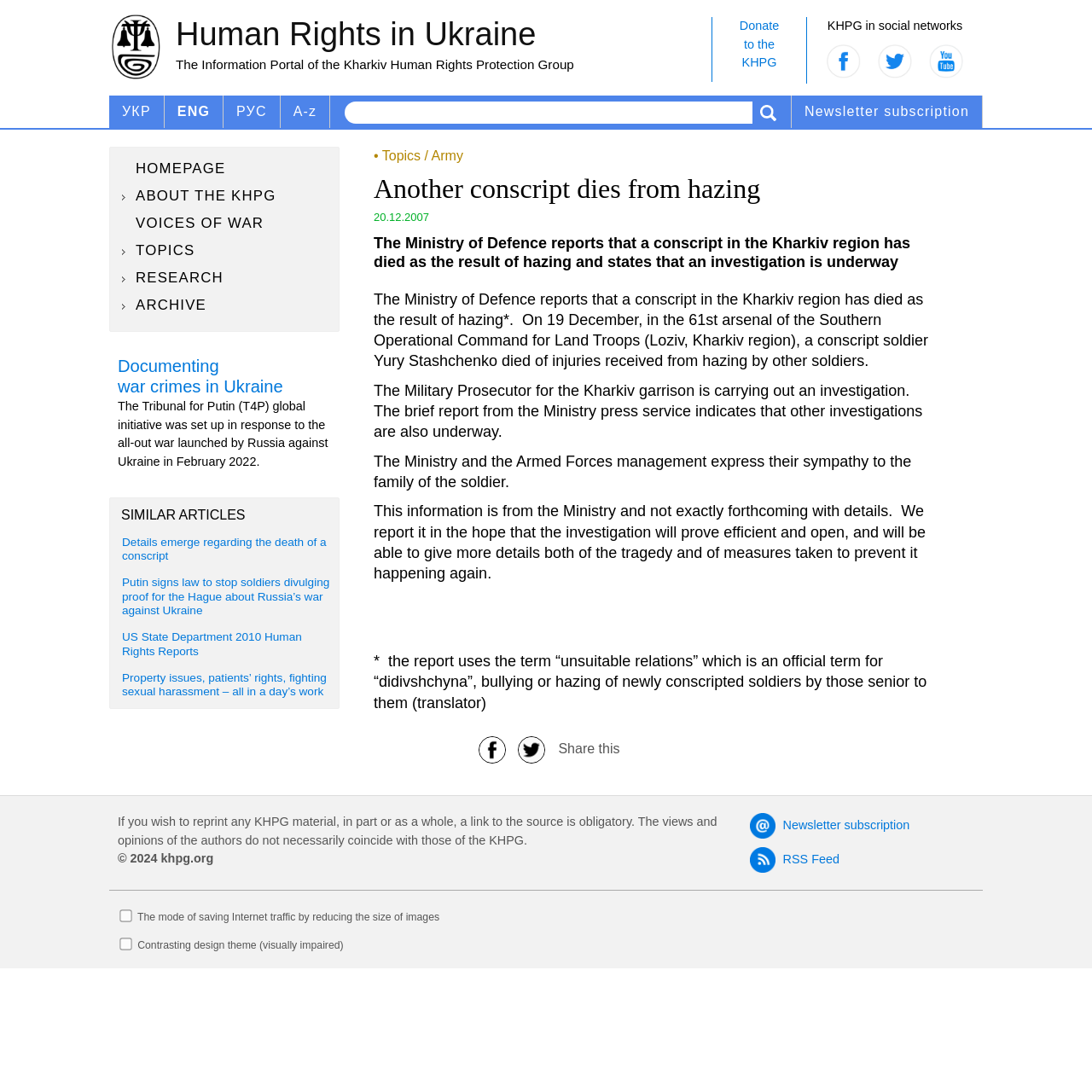What is the purpose of the 'Newsletter subscription' link?
Look at the image and respond with a one-word or short phrase answer.

To subscribe to a newsletter